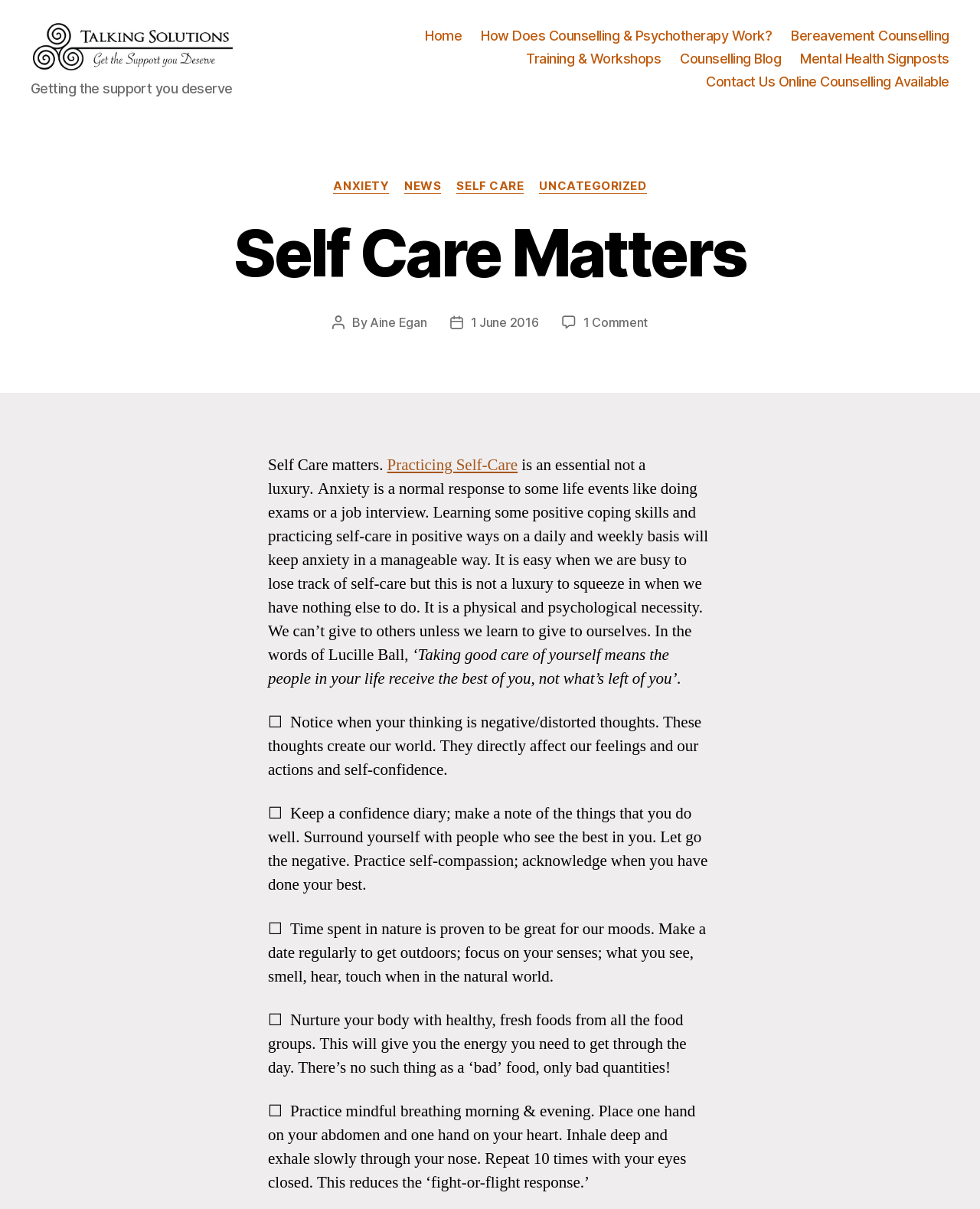What is one way to practice mindful breathing?
Based on the screenshot, give a detailed explanation to answer the question.

I found the answer by reading the text in the blog post, which provides a step-by-step guide to practicing mindful breathing. One of the steps is to 'inhale deep and exhale slowly through your nose', which suggests that this is one way to practice mindful breathing.